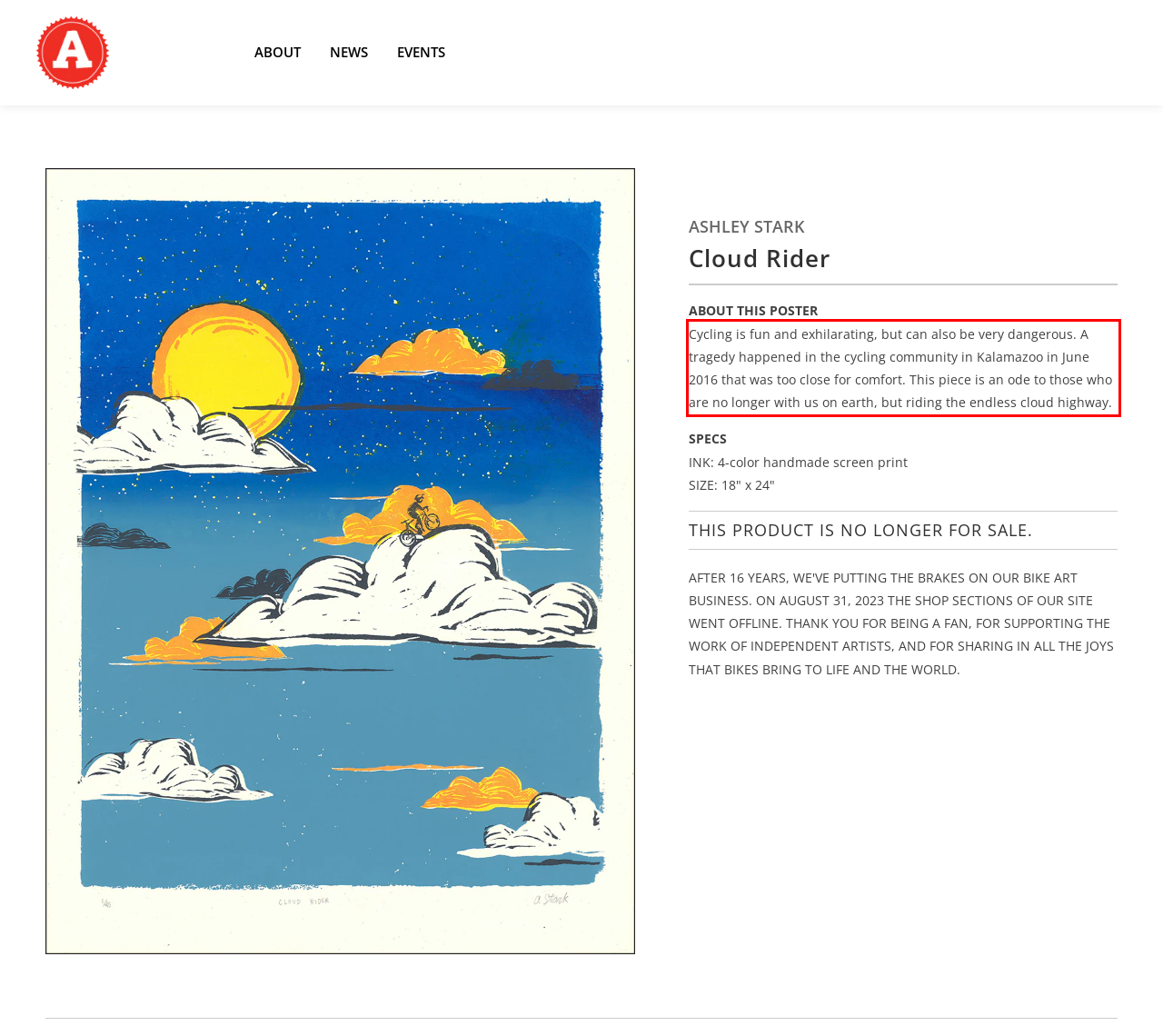In the given screenshot, locate the red bounding box and extract the text content from within it.

Cycling is fun and exhilarating, but can also be very dangerous. A tragedy happened in the cycling community in Kalamazoo in June 2016 that was too close for comfort. This piece is an ode to those who are no longer with us on earth, but riding the endless cloud highway.